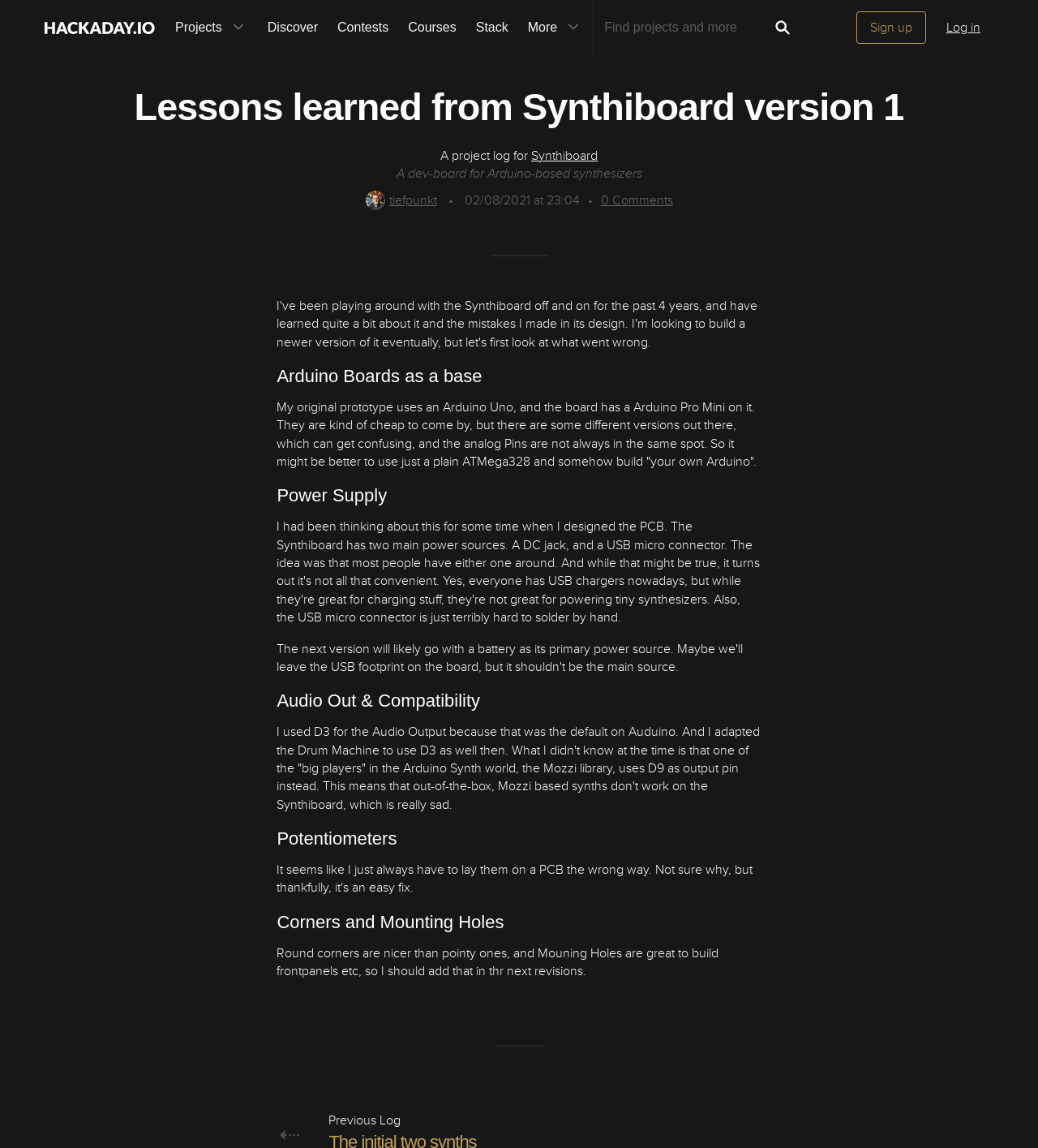Explain the contents of the webpage comprehensively.

The webpage is about a project log for Synthiboard, a dev-board for Arduino-based synthesizers. At the top, there is a main navigation bar with links to Hackaday.io, Projects, Discover, Contests, Courses, and Stack. On the right side of the navigation bar, there is a search box with a "Search" button and a "More" dropdown menu.

Below the navigation bar, there is a heading that reads "Lessons learned from Synthiboard version 1". Underneath, there is a brief description of the project, including the creator's name, "tiefpunkt", and the date it was posted, "3 years ago". There is also a link to "0 Comments" and an image of the creator.

The main content of the webpage is divided into several sections, each with its own heading. The first section is "Arduino Boards as a base", which discusses the use of Arduino Uno and Arduino Pro Mini boards. The second section is "Power Supply", followed by "Audio Out & Compatibility", which talks about the audio output pin used on the Synthiboard. The next sections are "Potentiometers", "Corners and Mounting Holes", and "Previous Log".

Throughout the webpage, there are several images, including the Hackaday.io logo, a profile picture of the creator, and an image at the bottom of the page. The overall layout is organized, with clear headings and concise text.